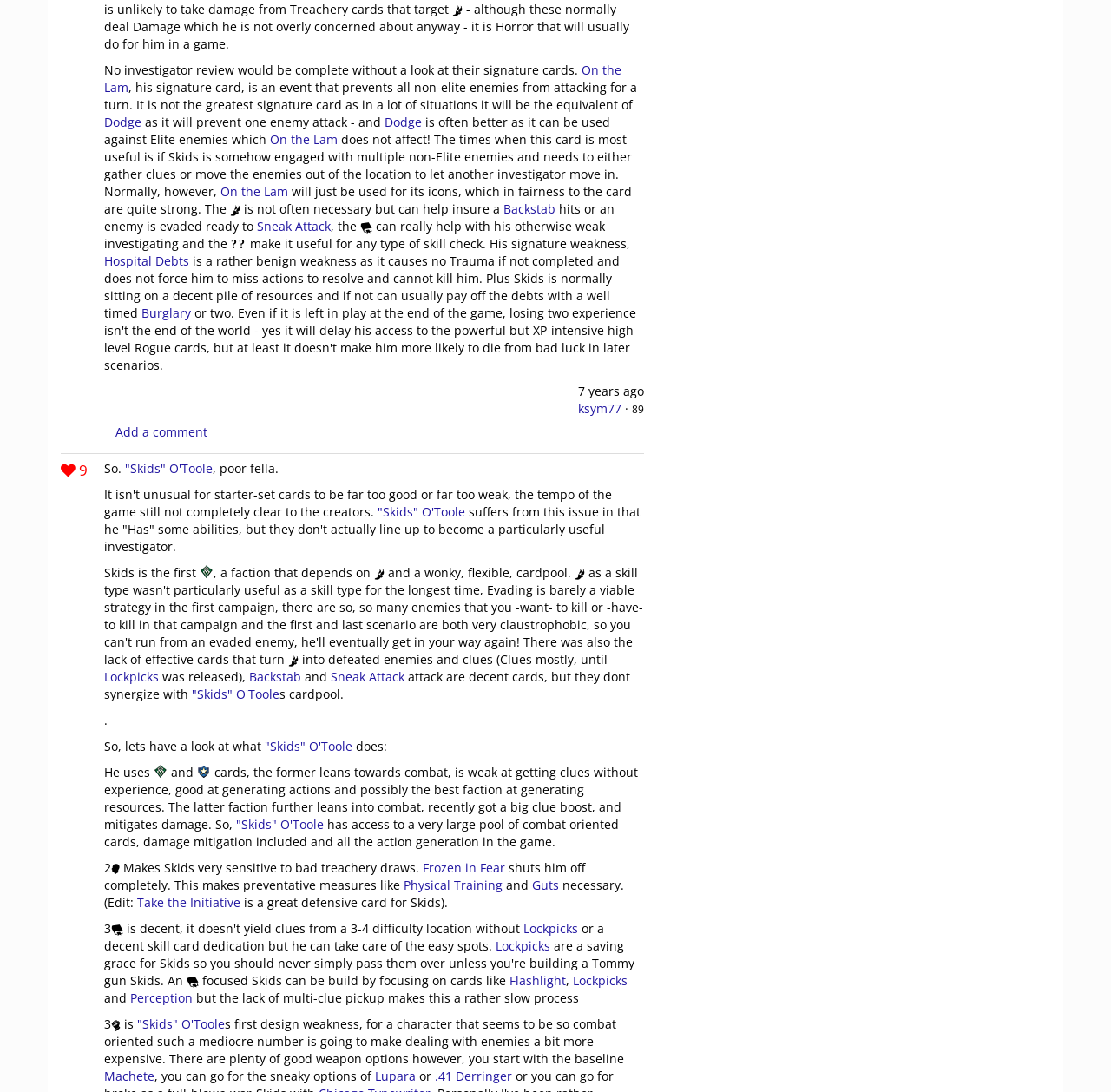Refer to the element description 繁體中文 and identify the corresponding bounding box in the screenshot. Format the coordinates as (top-left x, top-left y, bottom-right x, bottom-right y) with values in the range of 0 to 1.

None